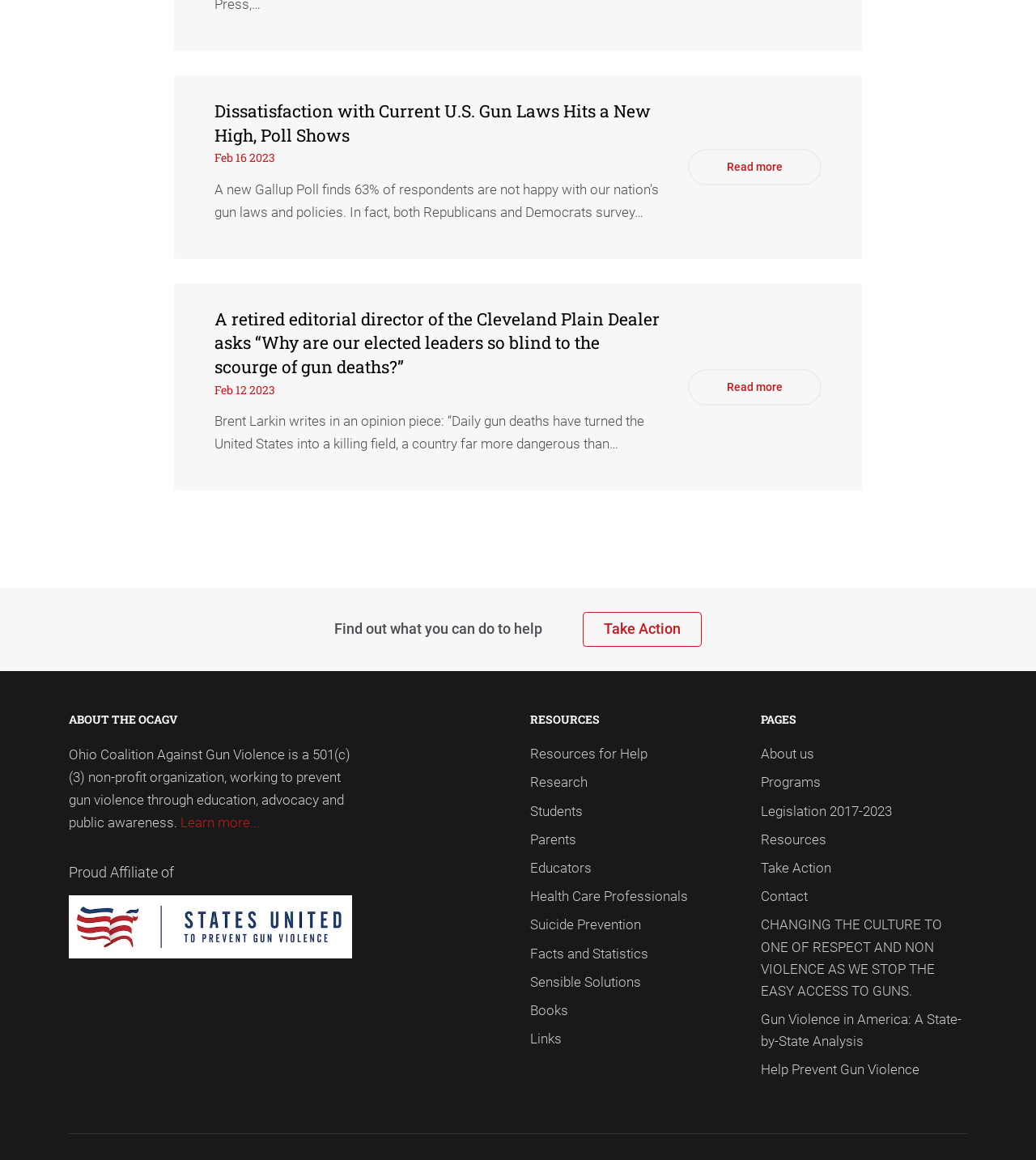Find the bounding box coordinates of the area that needs to be clicked in order to achieve the following instruction: "Call the phone number (404) 888-8888". The coordinates should be specified as four float numbers between 0 and 1, i.e., [left, top, right, bottom].

None